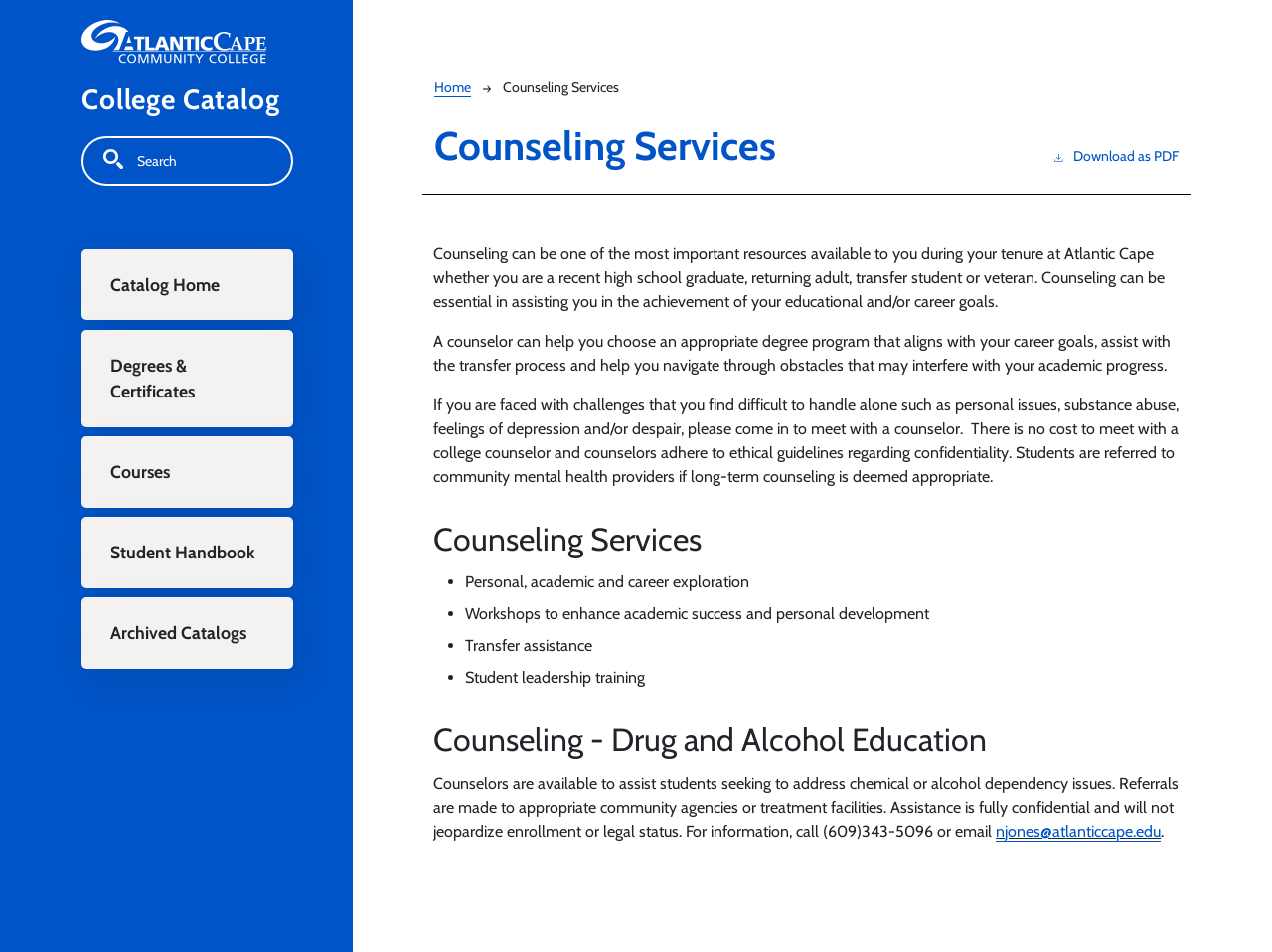What types of workshops are offered by counseling services?
Please analyze the image and answer the question with as much detail as possible.

According to the webpage, counseling services offer workshops to enhance academic success and personal development. This is mentioned in the list of services provided by counseling services.